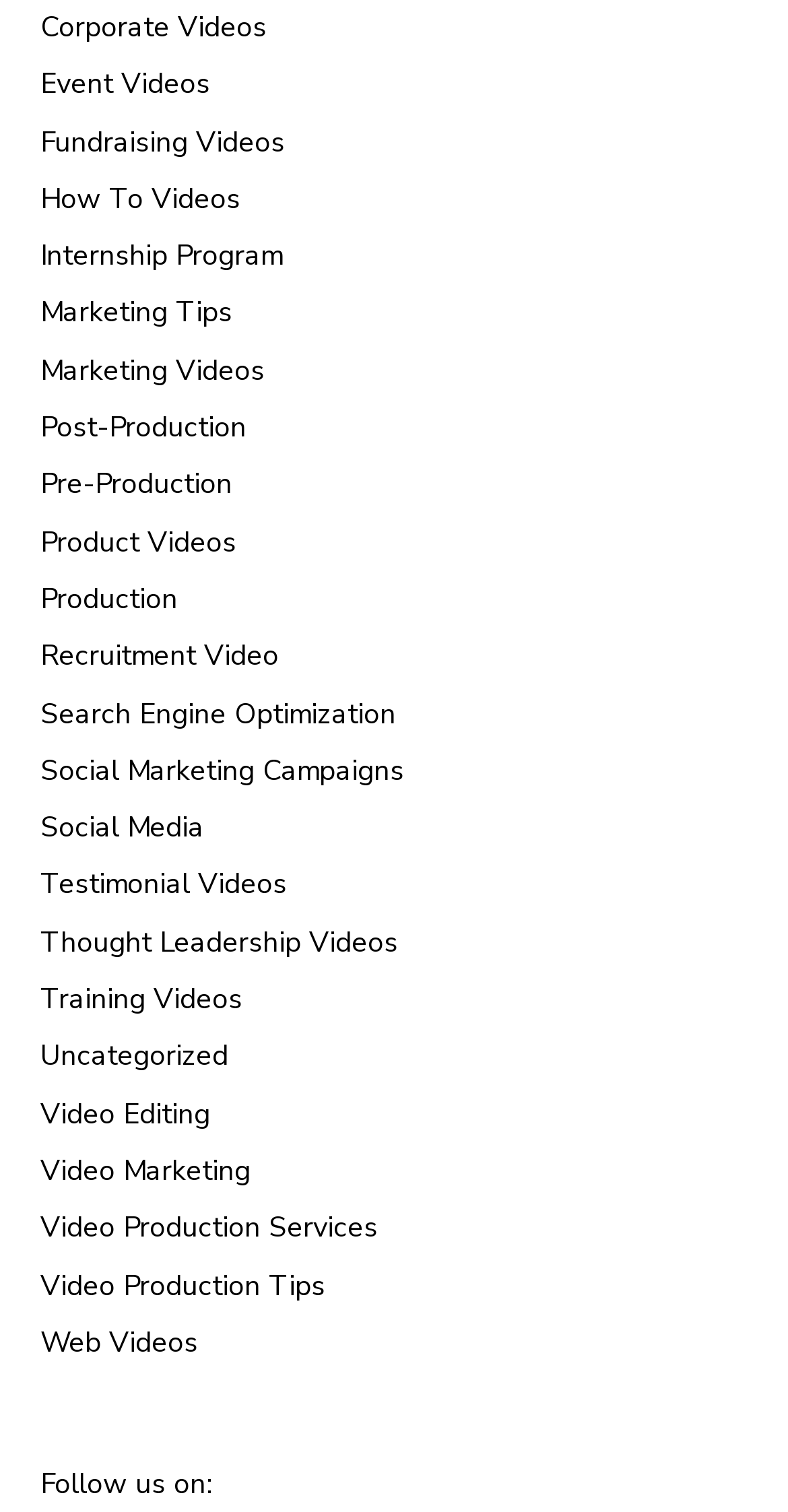Identify the bounding box coordinates of the section that should be clicked to achieve the task described: "Watch Testimonial Videos".

[0.051, 0.573, 0.364, 0.598]